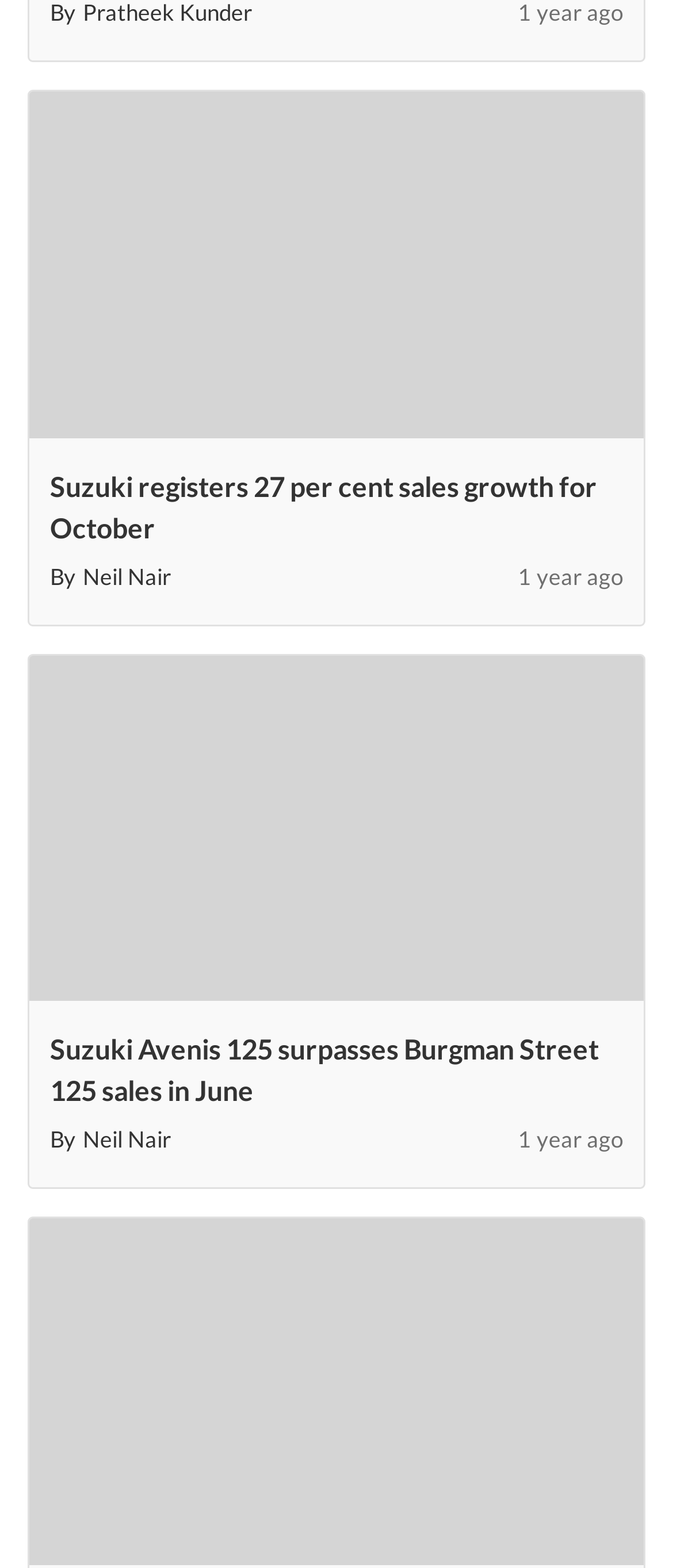Identify the bounding box coordinates for the UI element that matches this description: "SEM Technology".

None